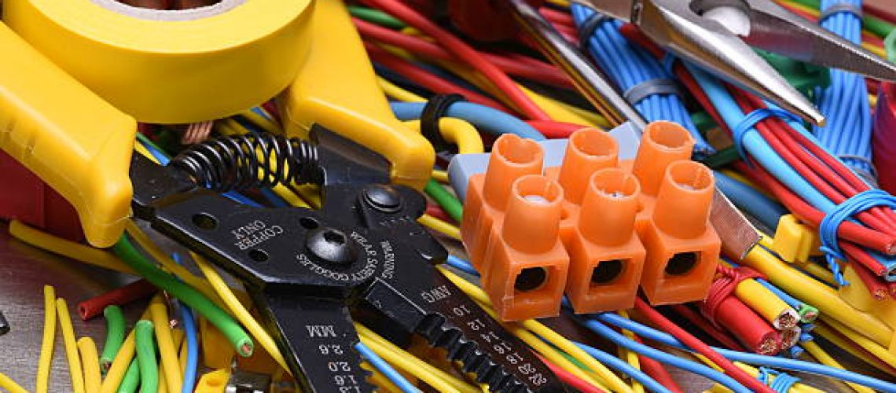Answer the following query with a single word or phrase:
What is the purpose of the orange connector block?

Secure connections